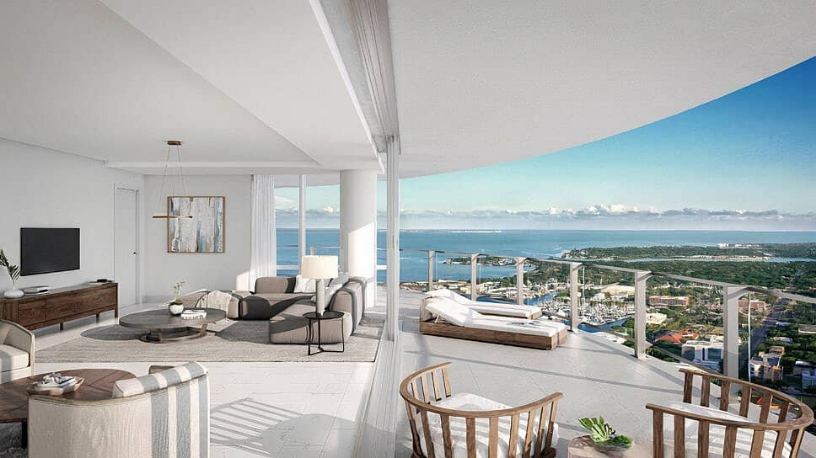Please reply to the following question with a single word or a short phrase:
What is the purpose of the outdoor furniture on the terrace?

Promoting relaxation